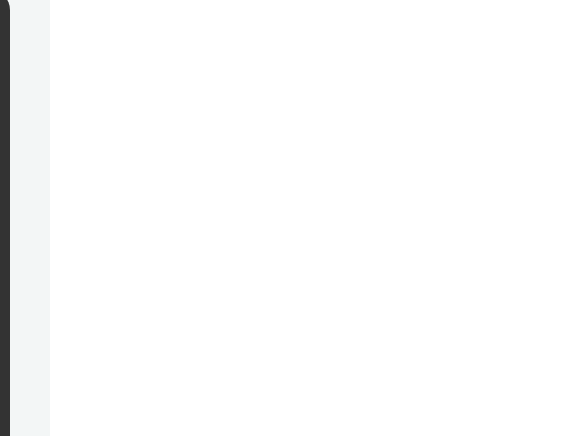What is the price of the game?
Please ensure your answer is as detailed and informative as possible.

I found the price by looking at the 'BUY NOW!' button, which displays the price of the game as $2.76, making it an attractive option for gamers.